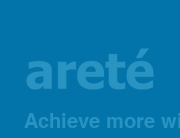Provide a brief response to the question below using one word or phrase:
What is the name of the consulting firm?

Arete Advisors